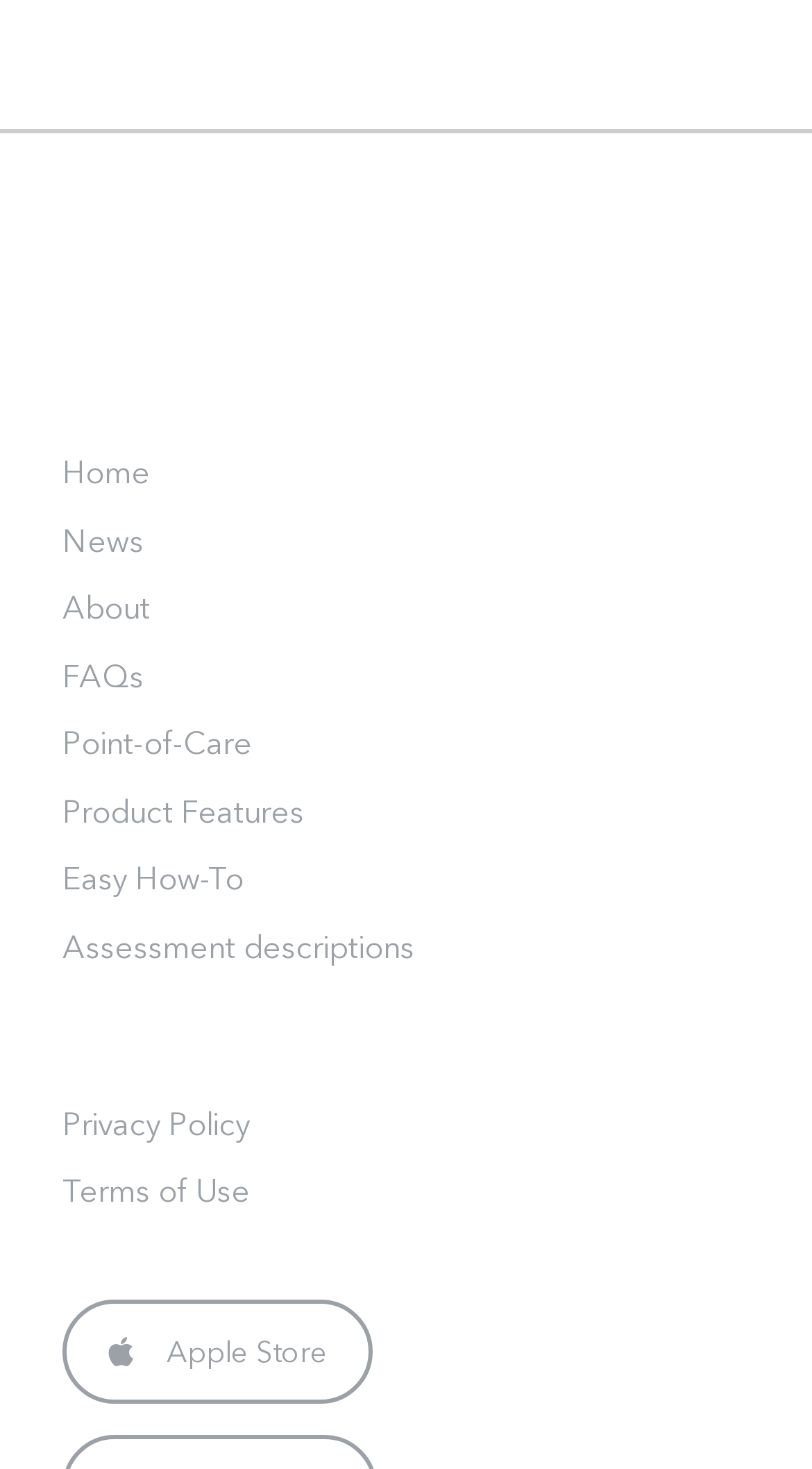From the webpage screenshot, predict the bounding box of the UI element that matches this description: "Terms of Use".

[0.077, 0.797, 0.308, 0.824]